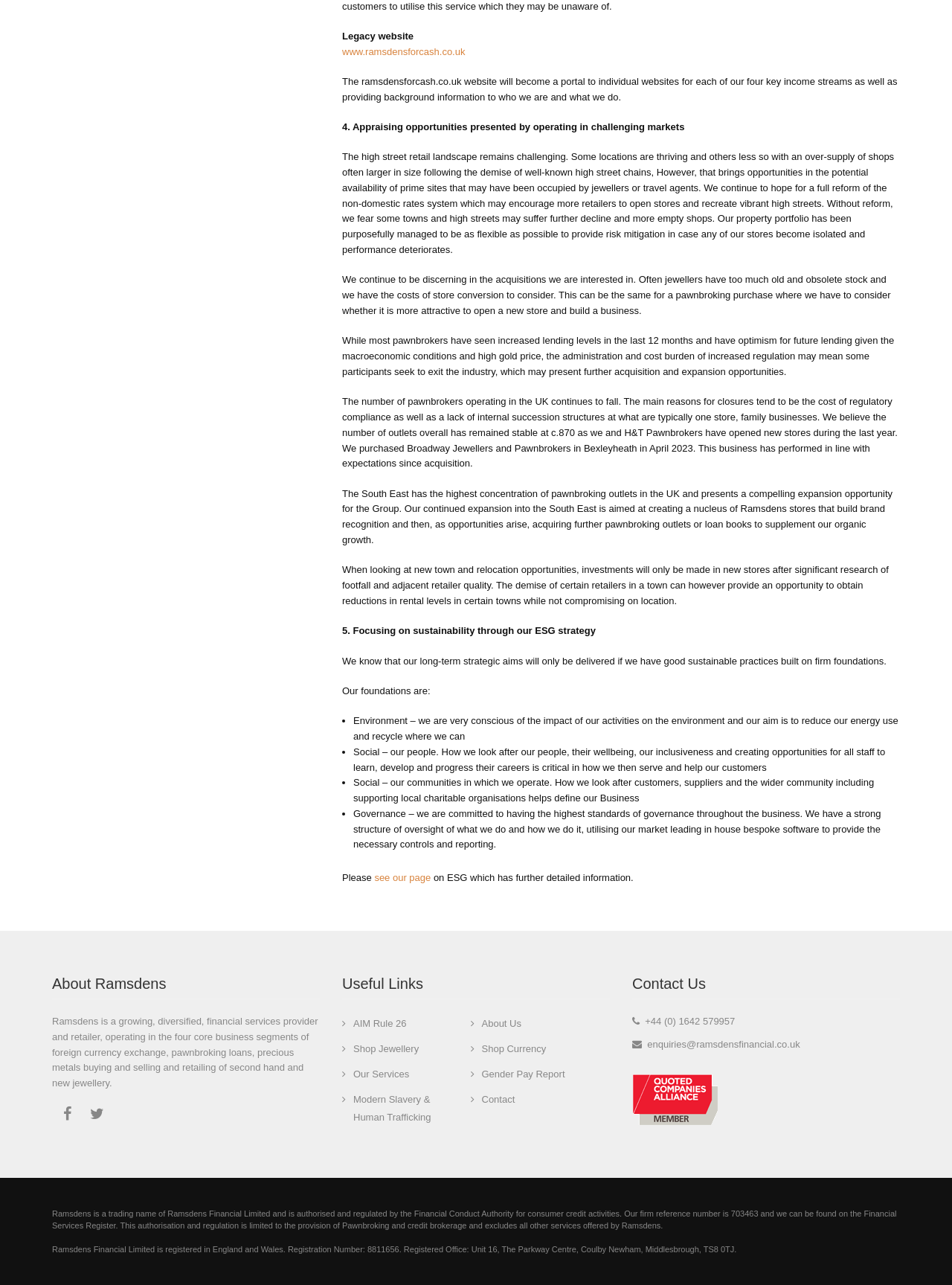In which region is the company's registered office located?
Refer to the image and provide a one-word or short phrase answer.

Middlesbrough